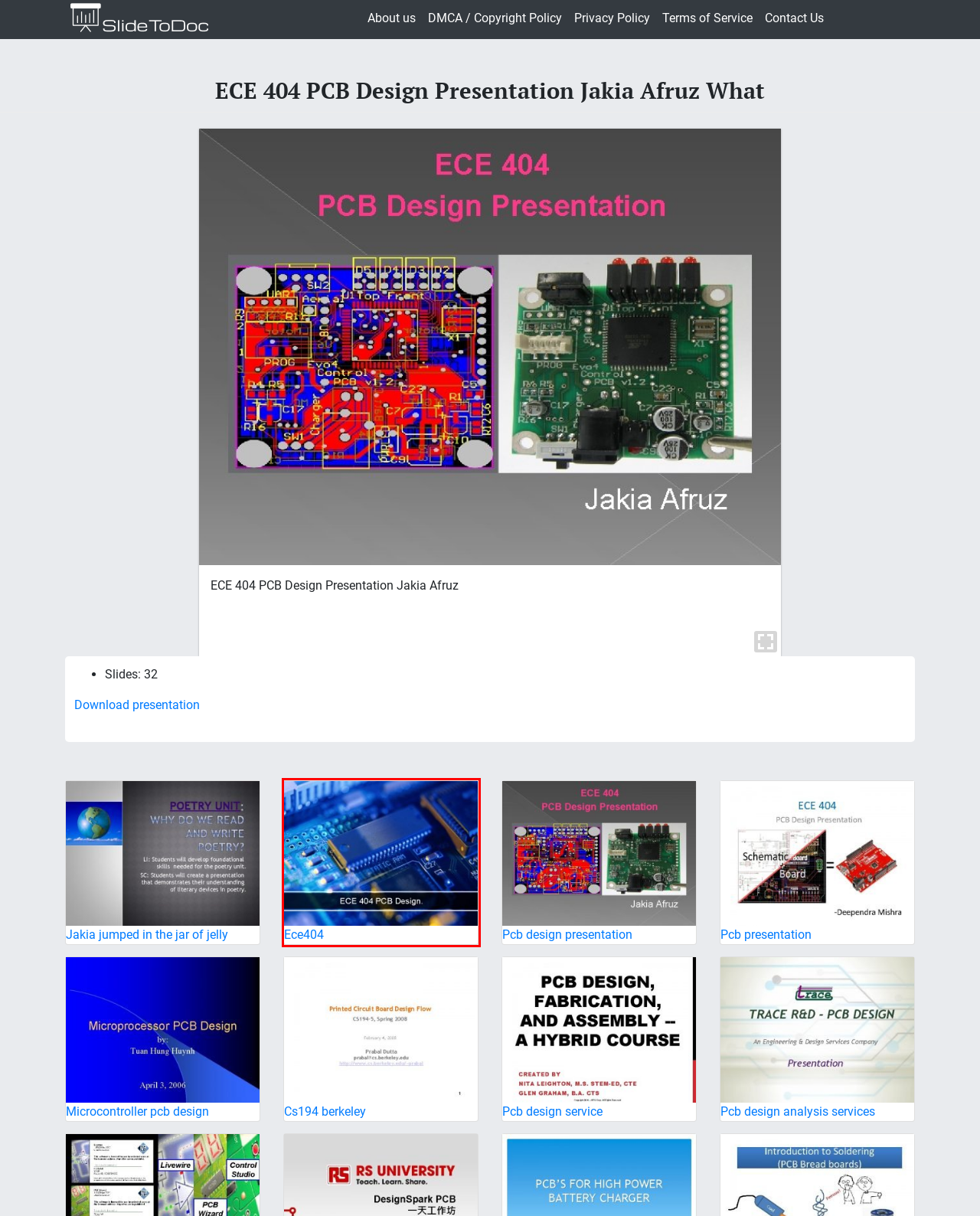Given a screenshot of a webpage with a red bounding box around an element, choose the most appropriate webpage description for the new page displayed after clicking the element within the bounding box. Here are the candidates:
A. ECE 404 PCB Design By Julian Rene Cuellar
B. POETRY UNIT LI Students will develop foundational skills
C. PCB DESIGN FABRICATION AND ASSEMBLY A HYBRID COURSE
D. TRACE RD PCB DESIGN An Engineering Design Services
E. ECE 404 PCB Design Presentation Deependra Mishra Overview
F. Privacy Policy
G. Microprocessor PCB Design by Tuan Hung Huynh April
H. Contact Us

A